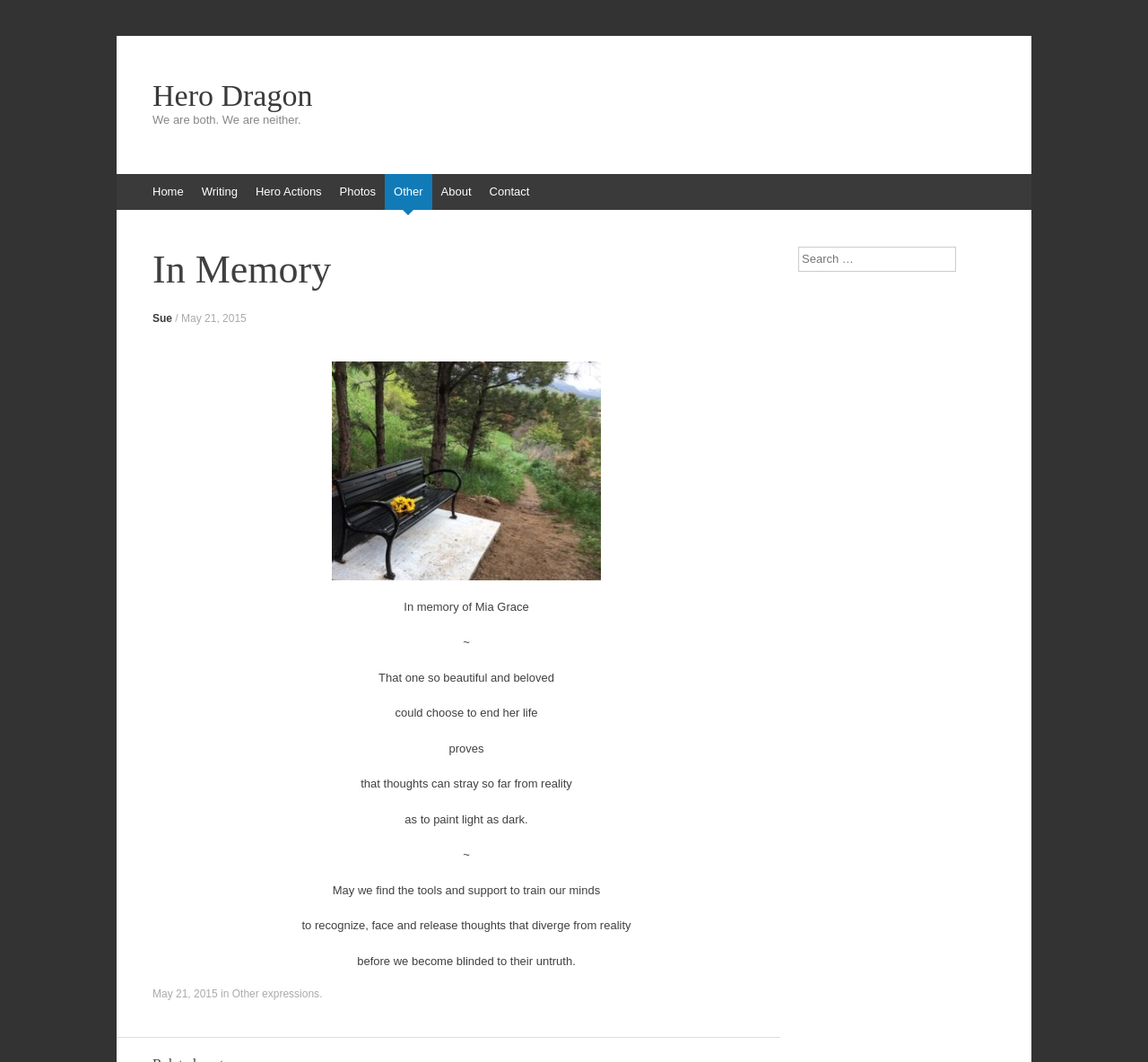Highlight the bounding box coordinates of the element you need to click to perform the following instruction: "Click on Hero Dragon."

[0.133, 0.076, 0.867, 0.105]